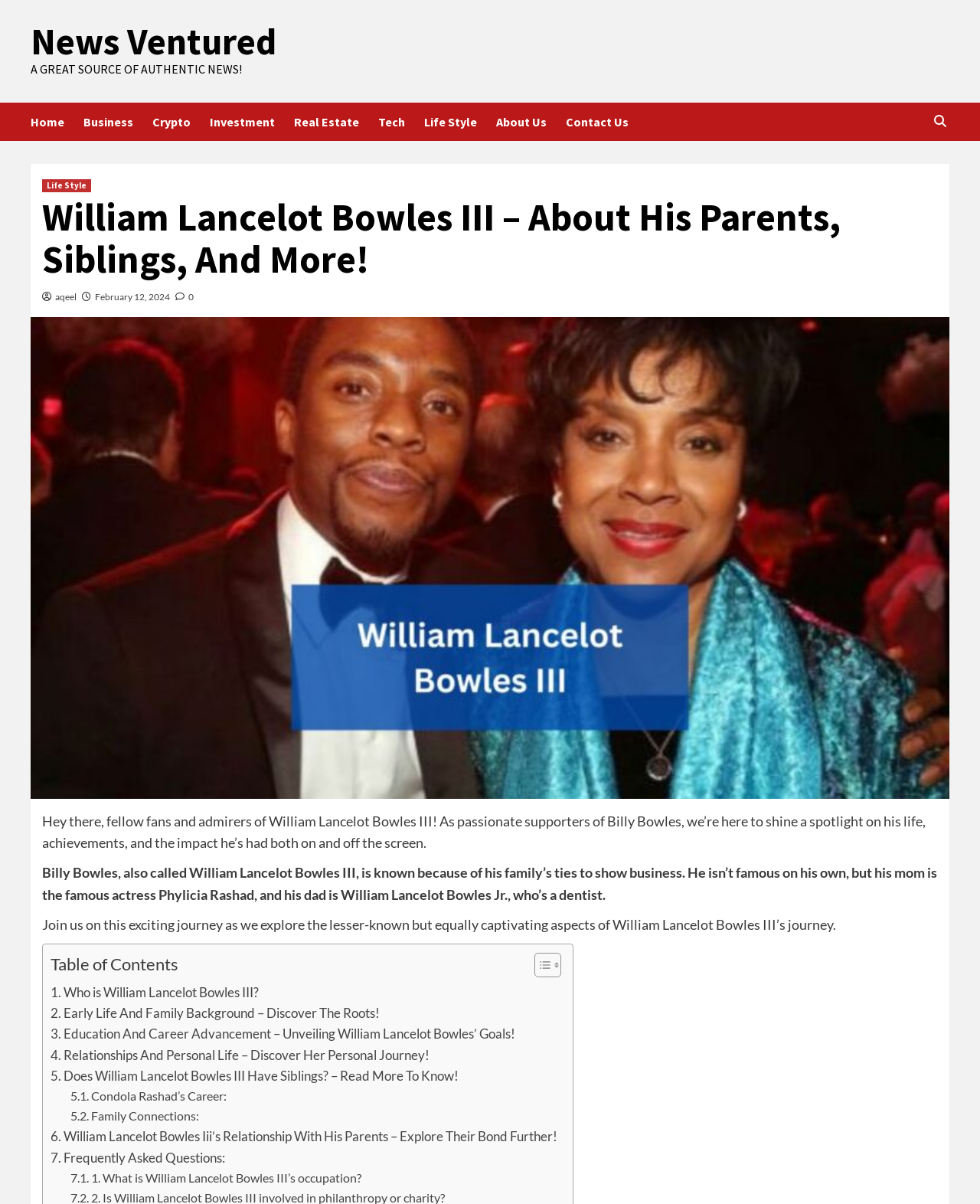Elaborate on the information and visuals displayed on the webpage.

This webpage is about William Lancelot Bowles III, also known as Billy Bowles, and his family ties to show business. At the top left of the page, there is a link to "News Ventured" and a static text "A GREAT SOURCE OF AUTHENTIC NEWS!" below it. To the right of these elements, there are several links to different categories, including "Home", "Business", "Crypto", "Investment", "Real Estate", "Tech", "Life Style", "About Us", and "Contact Us".

Below these links, there is a header section with a link to "Life Style" on the left and a heading that reads "William Lancelot Bowles III – About His Parents, Siblings, And More!" on the right. Below the heading, there are several links, including "aqeel", "February 12, 2024", and an icon with the number "0". To the right of these links, there is an image of William Lancelot Bowles III.

The main content of the page starts with a static text that welcomes readers and introduces the purpose of the page, which is to shine a spotlight on Billy Bowles' life, achievements, and impact. Below this text, there is a brief introduction to Billy Bowles, mentioning his family ties to show business and his parents.

The next section is a table of contents, which includes links to different sections of the page, such as "Who is William Lancelot Bowles III?", "Early Life And Family Background", "Education And Career Advancement", "Relationships And Personal Life", and more. Each link is accompanied by a brief description of the section.

Throughout the page, there are several images and icons, including a toggle button for the table of contents and an image of a person. The overall layout of the page is organized and easy to navigate, with clear headings and concise text.